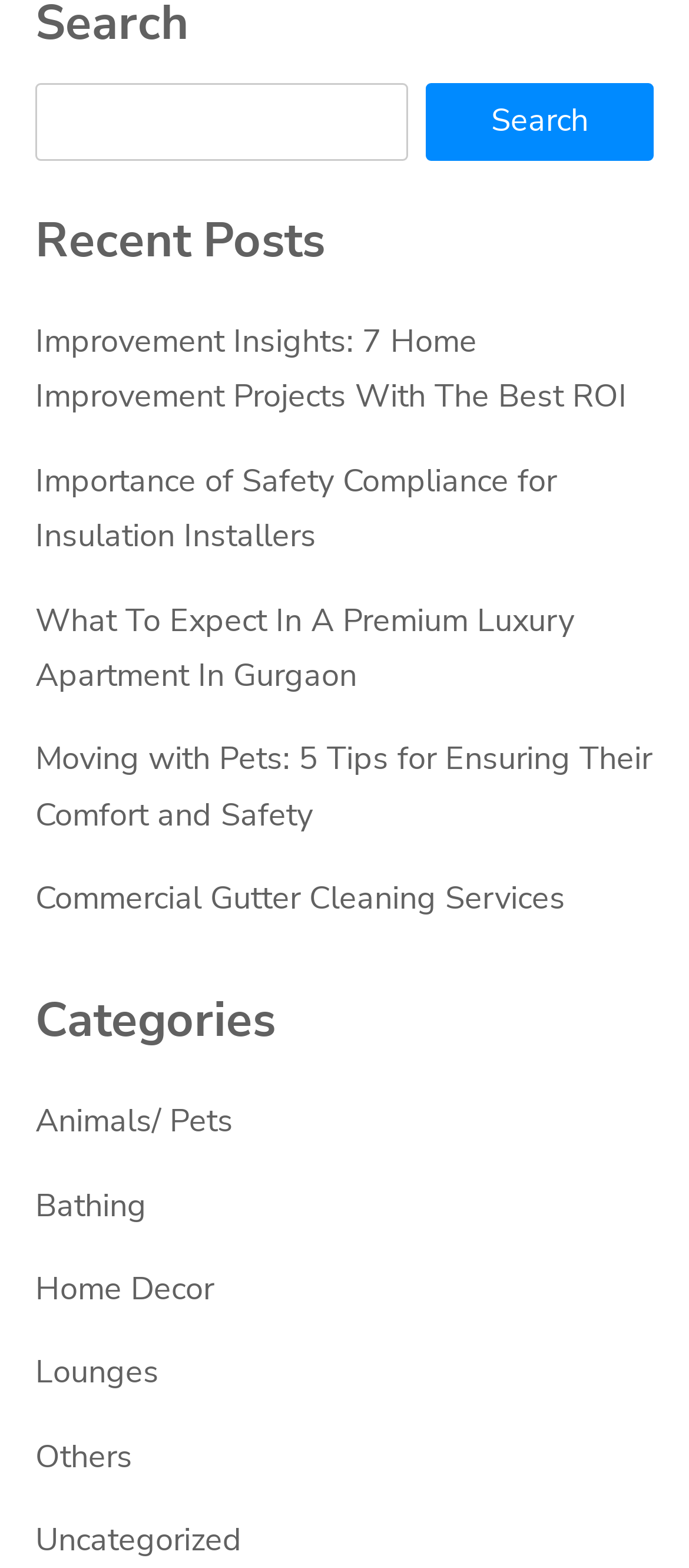Locate the bounding box coordinates of the clickable area needed to fulfill the instruction: "Click the search button".

[0.618, 0.053, 0.949, 0.103]